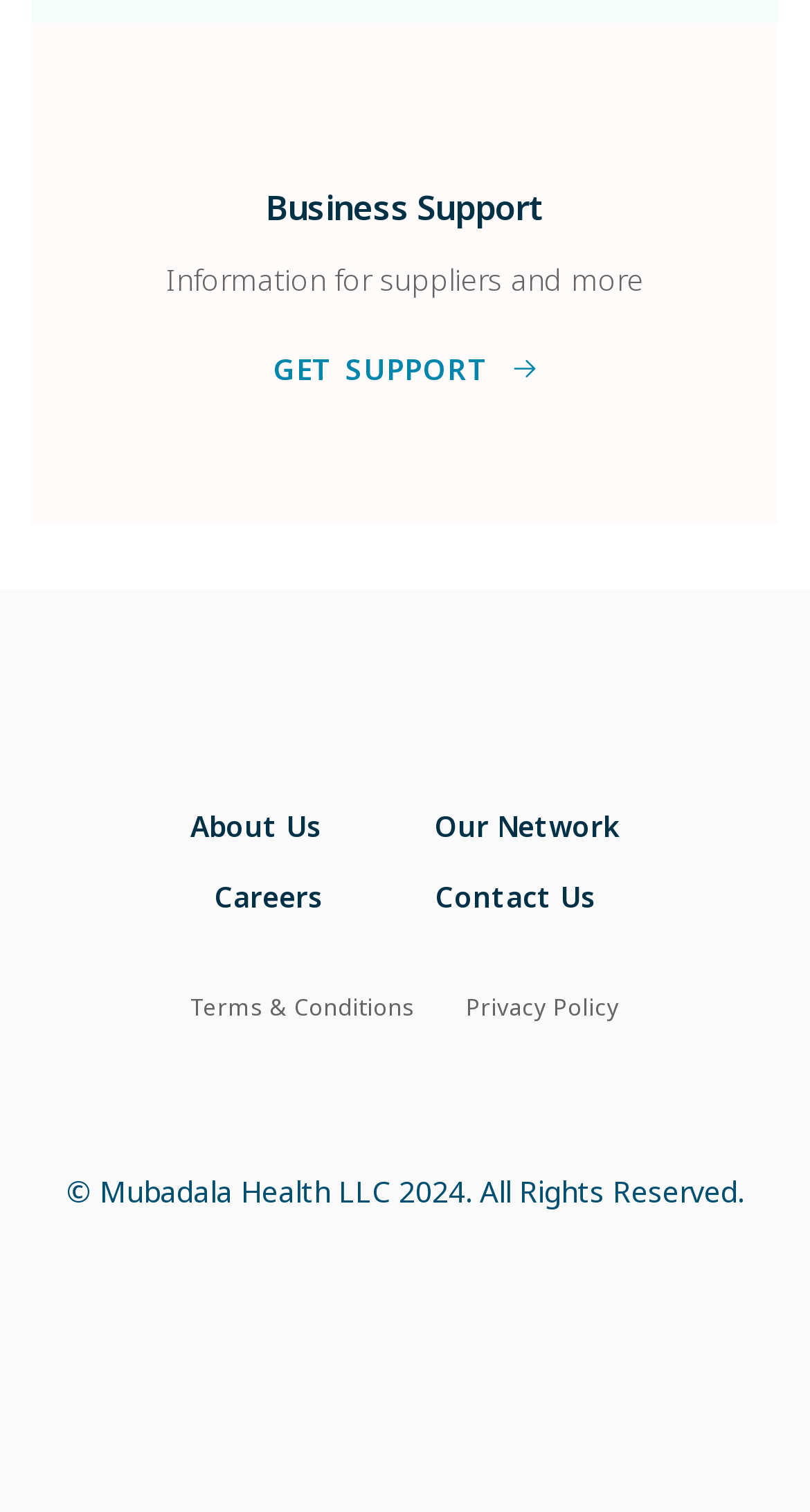Please answer the following question using a single word or phrase: 
What is the text below the 'GET SUPPORT' button?

Information for suppliers and more